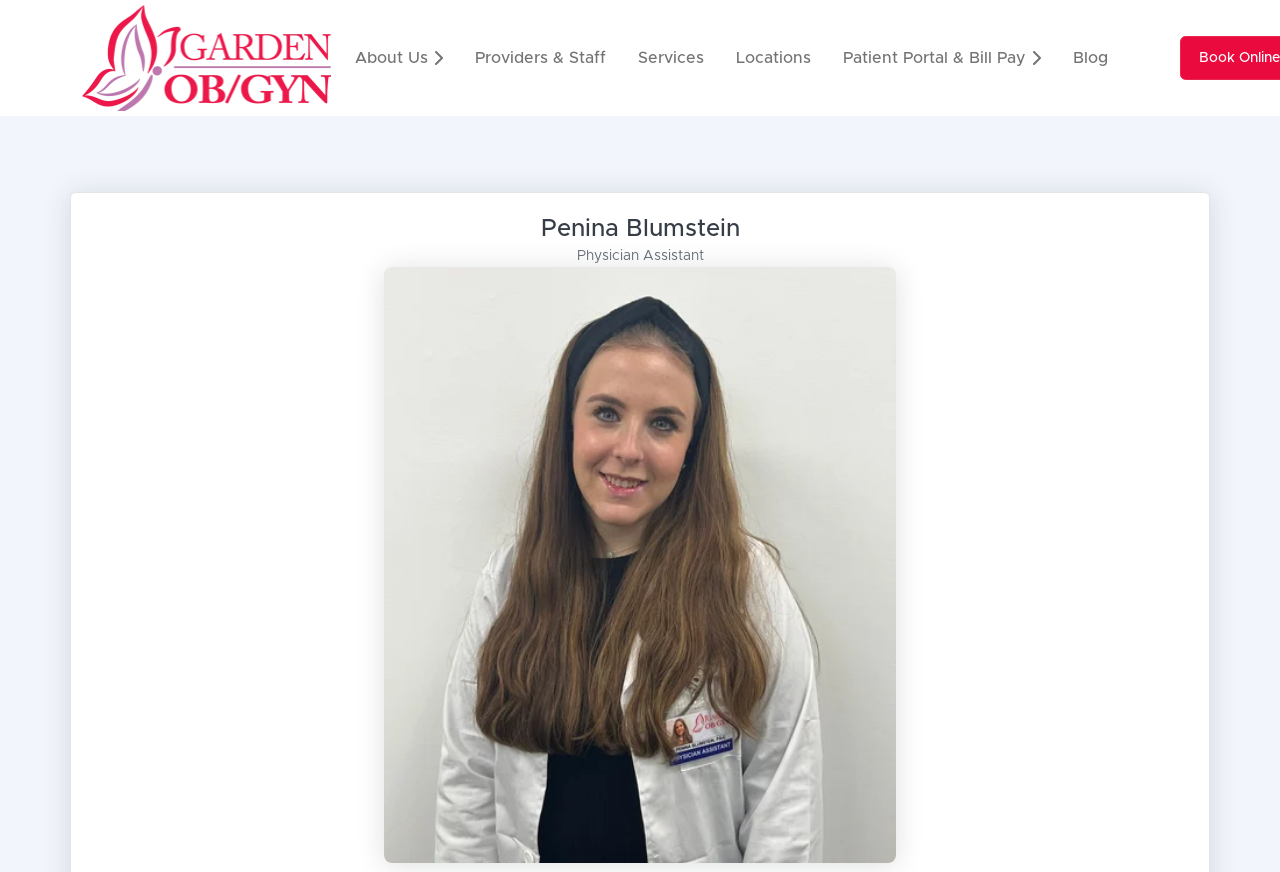Identify the bounding box of the HTML element described here: "Providers & Staff". Provide the coordinates as four float numbers between 0 and 1: [left, top, right, bottom].

[0.365, 0.043, 0.48, 0.089]